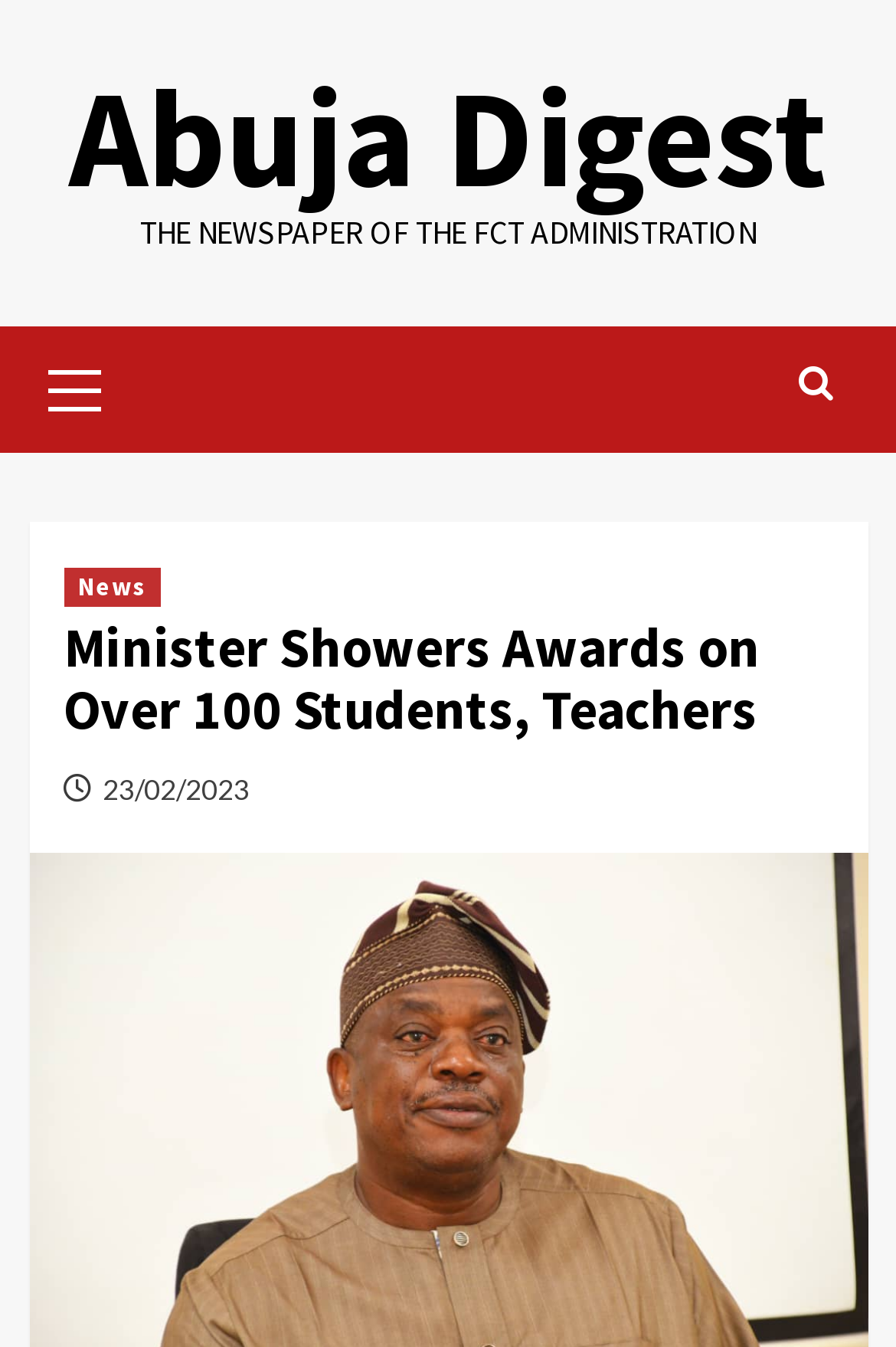Using the information in the image, could you please answer the following question in detail:
What is the date of the article?

I found the answer by looking at the link element with the text content '23/02/2023', which is located below the article title and has a bounding box of [0.114, 0.574, 0.278, 0.599]. This element appears to be a date indicator, and its text content represents the date of the article.